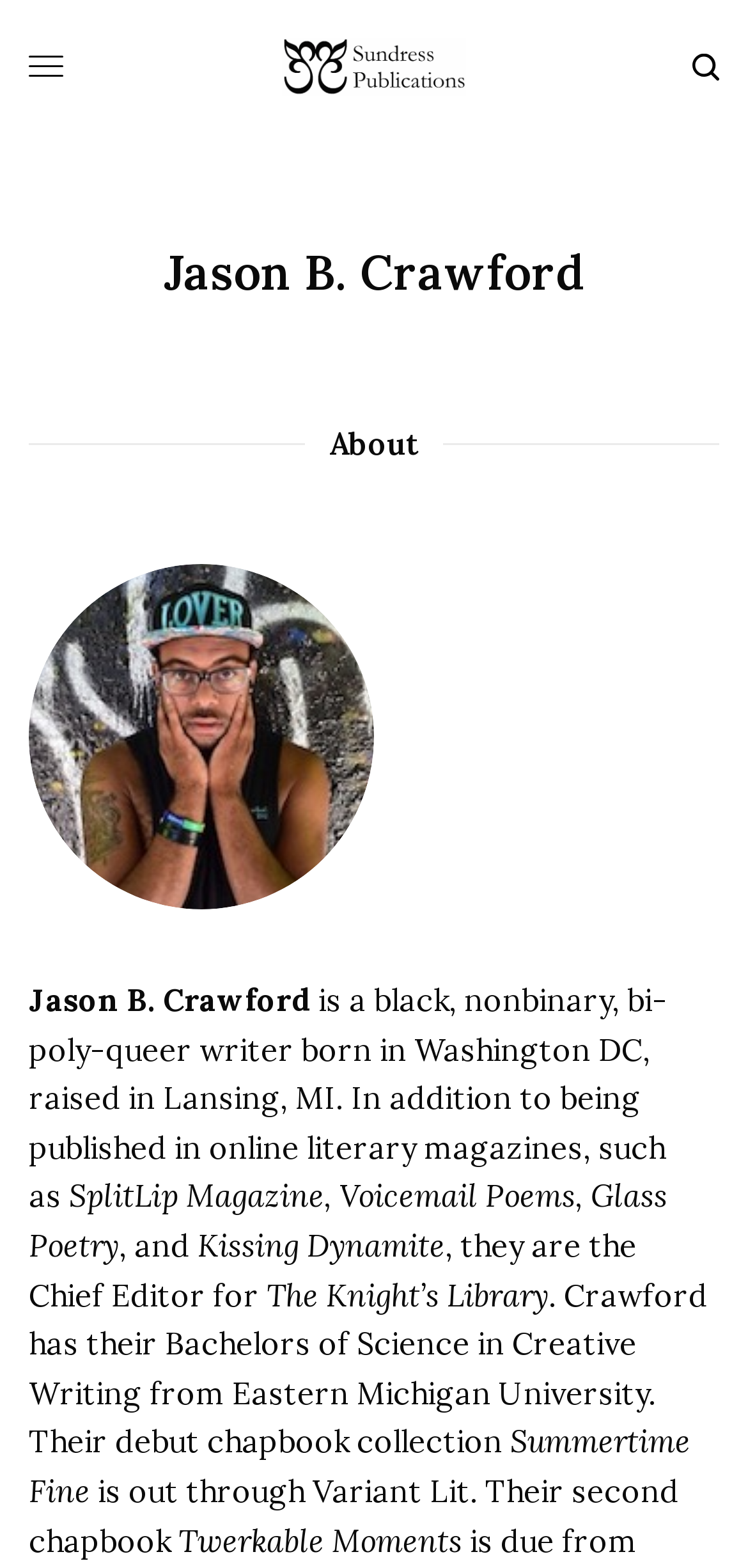Please give a concise answer to this question using a single word or phrase: 
What is Jason B. Crawford's role in The Knight's Library?

Chief Editor